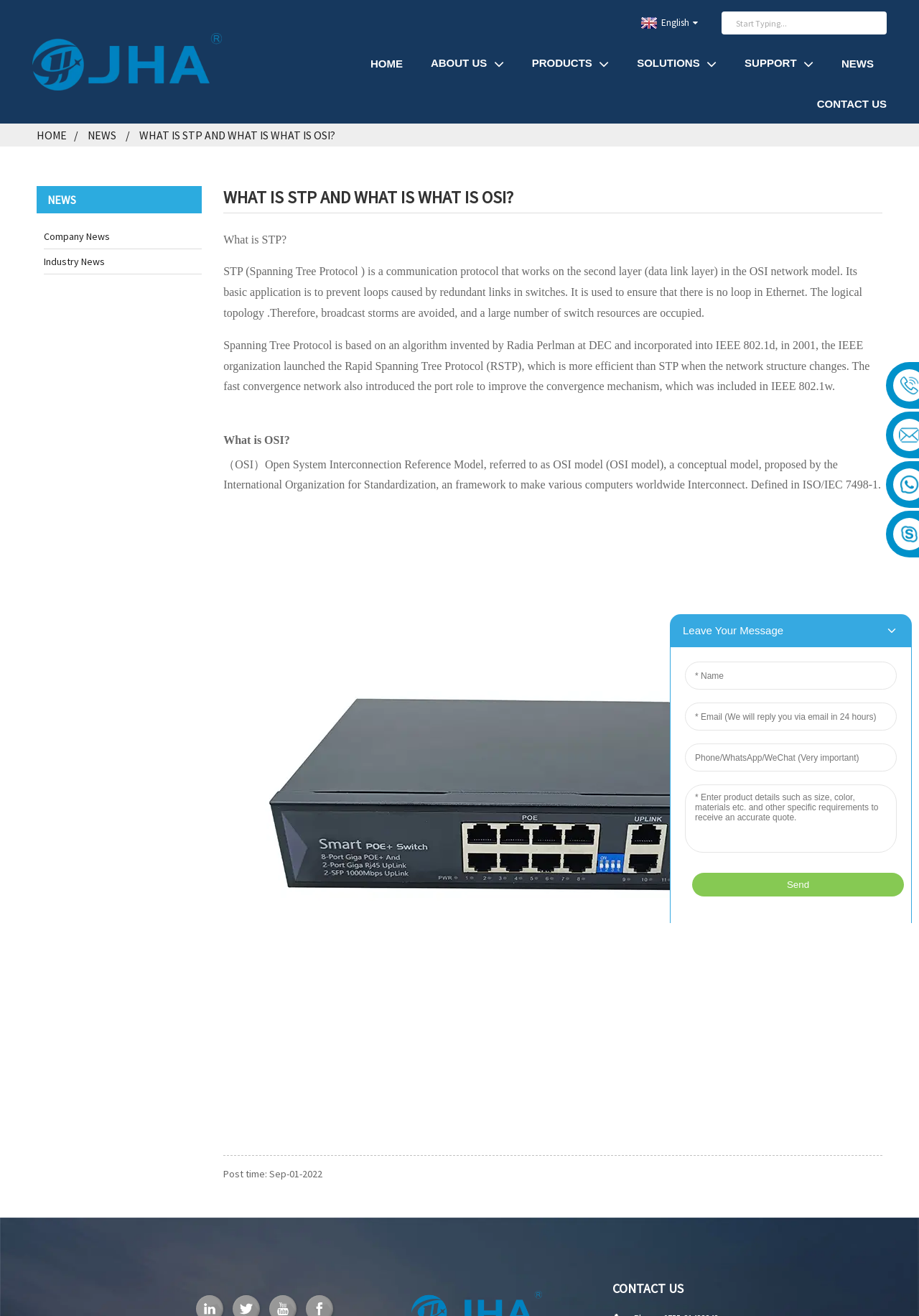From the given element description: "English", find the bounding box for the UI element. Provide the coordinates as four float numbers between 0 and 1, in the order [left, top, right, bottom].

[0.694, 0.013, 0.759, 0.022]